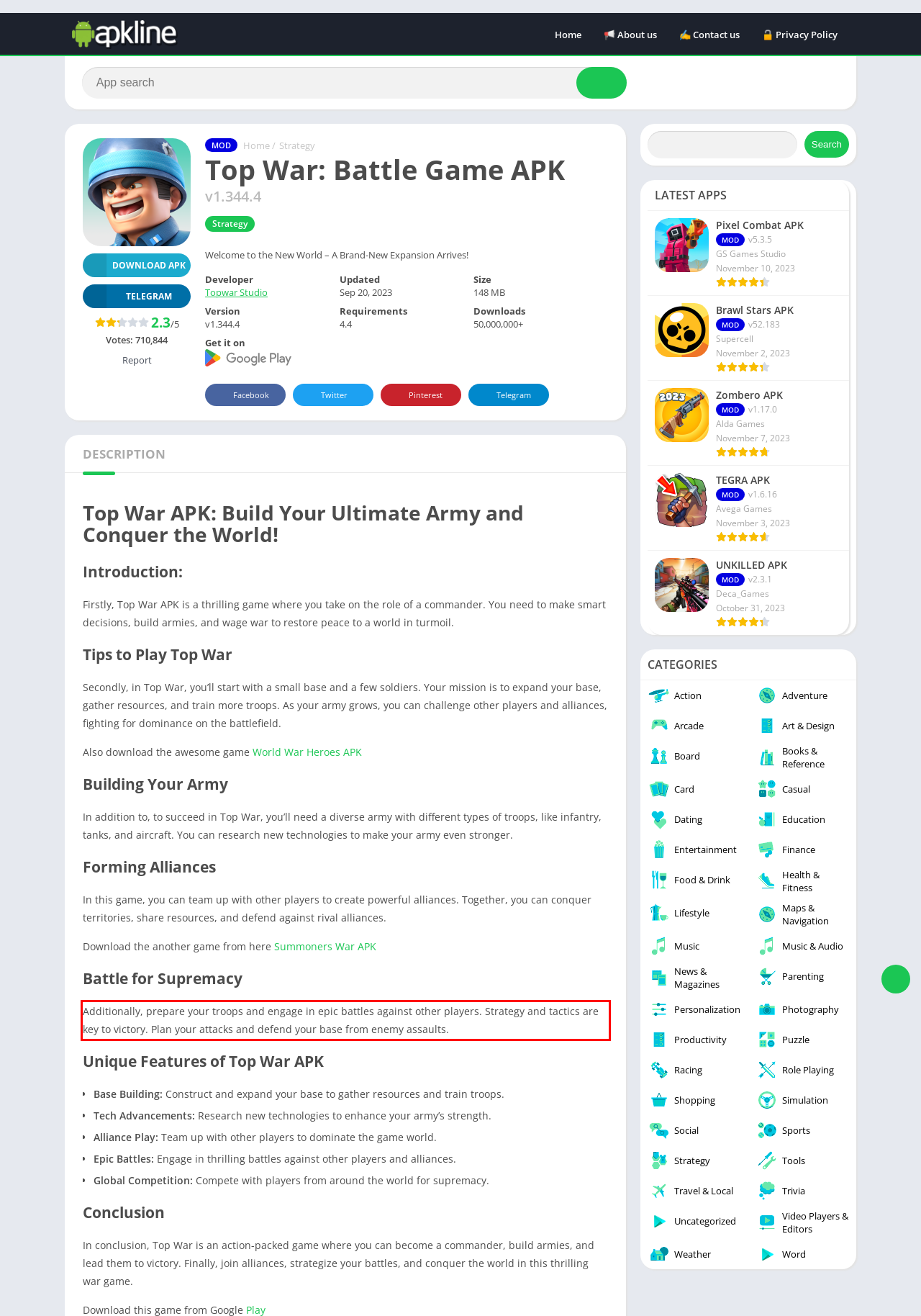You are given a screenshot showing a webpage with a red bounding box. Perform OCR to capture the text within the red bounding box.

Additionally, prepare your troops and engage in epic battles against other players. Strategy and tactics are key to victory. Plan your attacks and defend your base from enemy assaults.